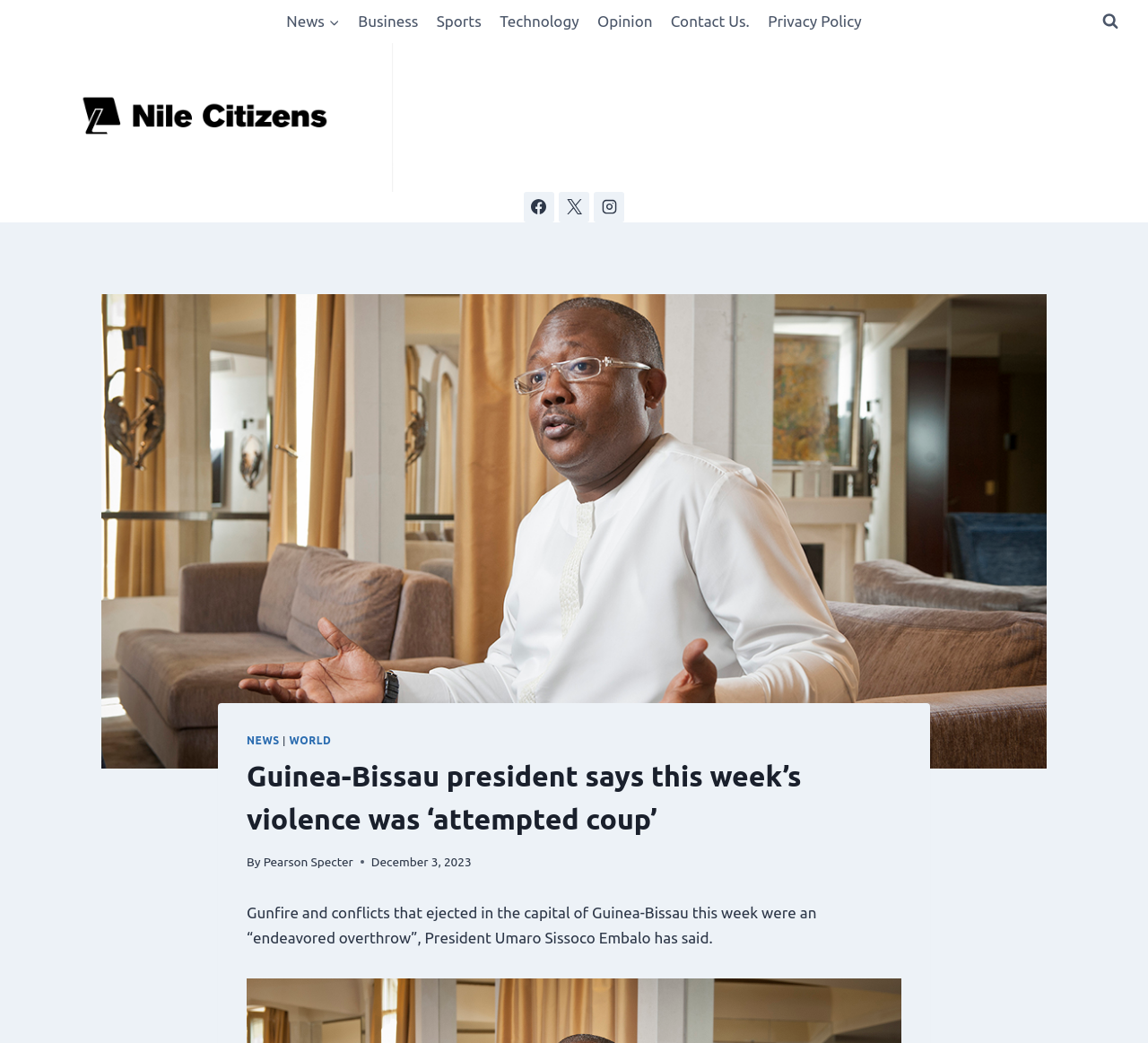Based on the element description: "Business", identify the bounding box coordinates for this UI element. The coordinates must be four float numbers between 0 and 1, listed as [left, top, right, bottom].

[0.304, 0.0, 0.372, 0.041]